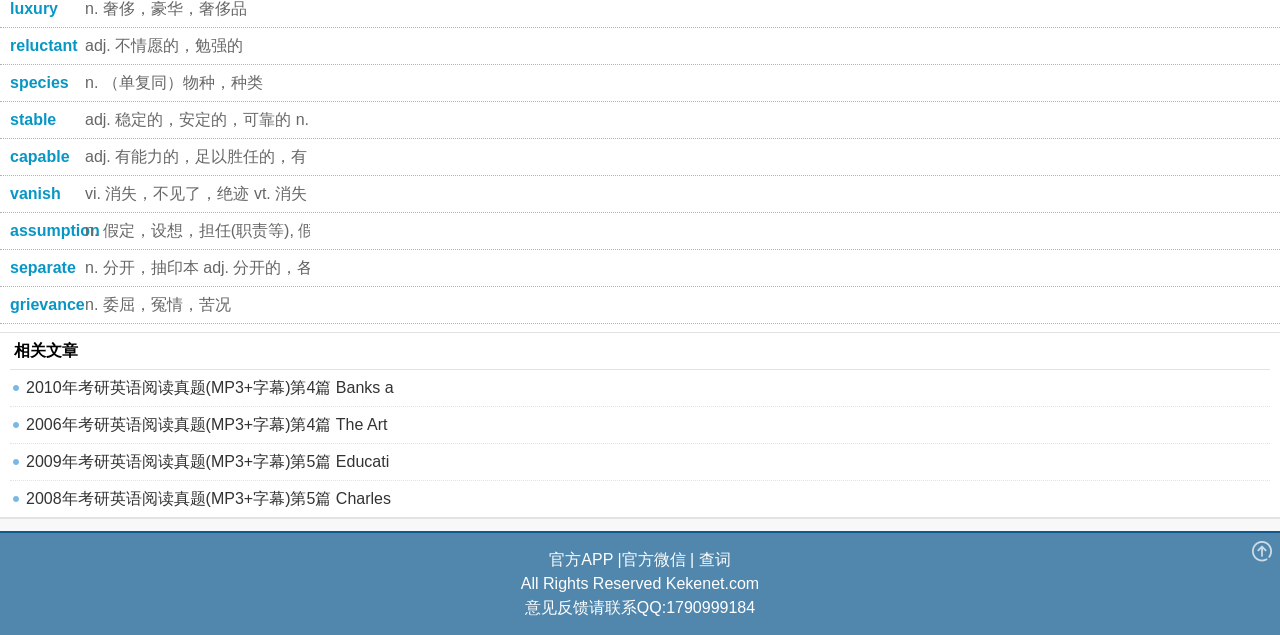How can users provide feedback to the website?
Your answer should be a single word or phrase derived from the screenshot.

contact QQ:1790999184